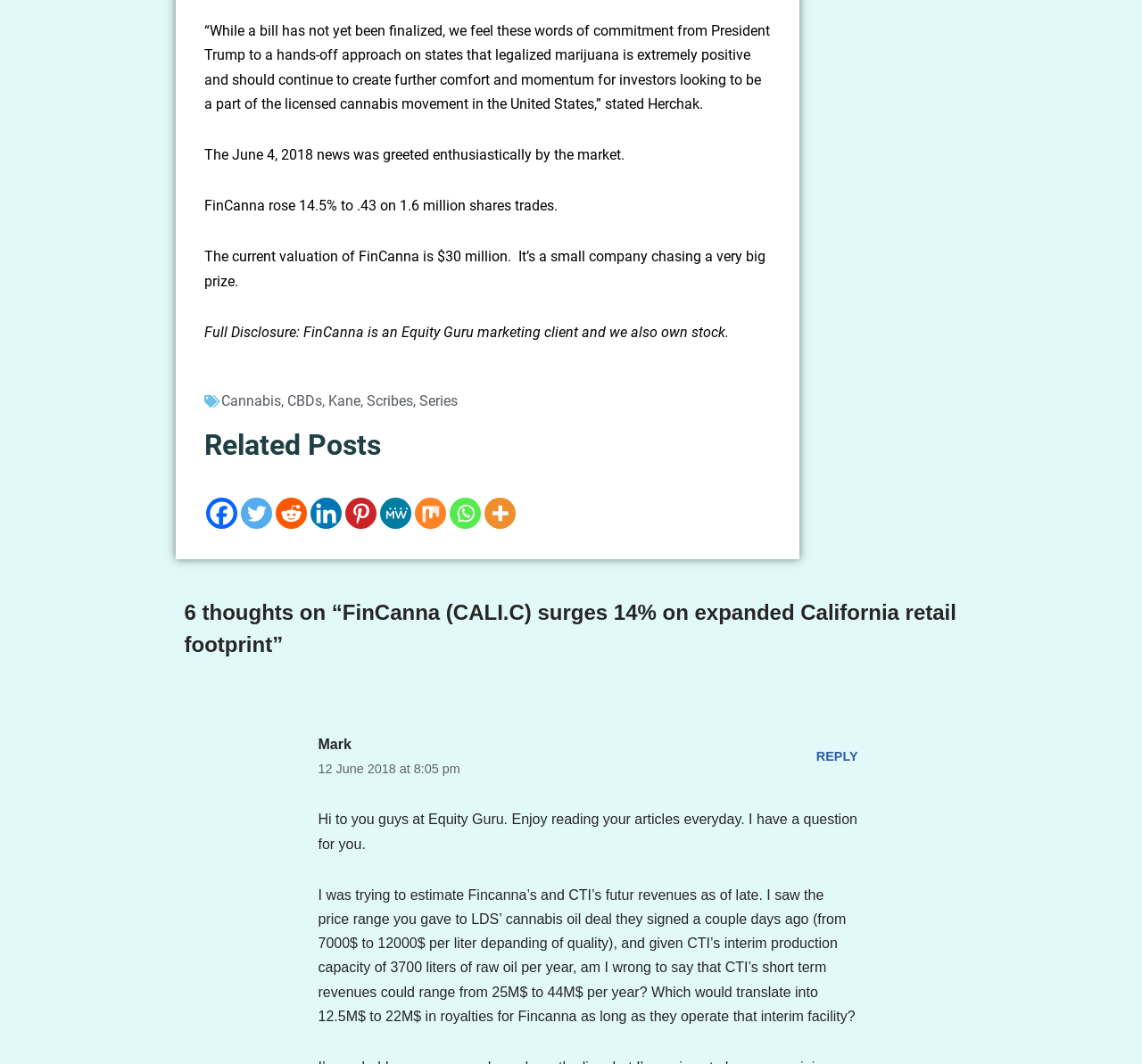Kindly respond to the following question with a single word or a brief phrase: 
How many shares were traded on June 4, 2018?

1.6 million